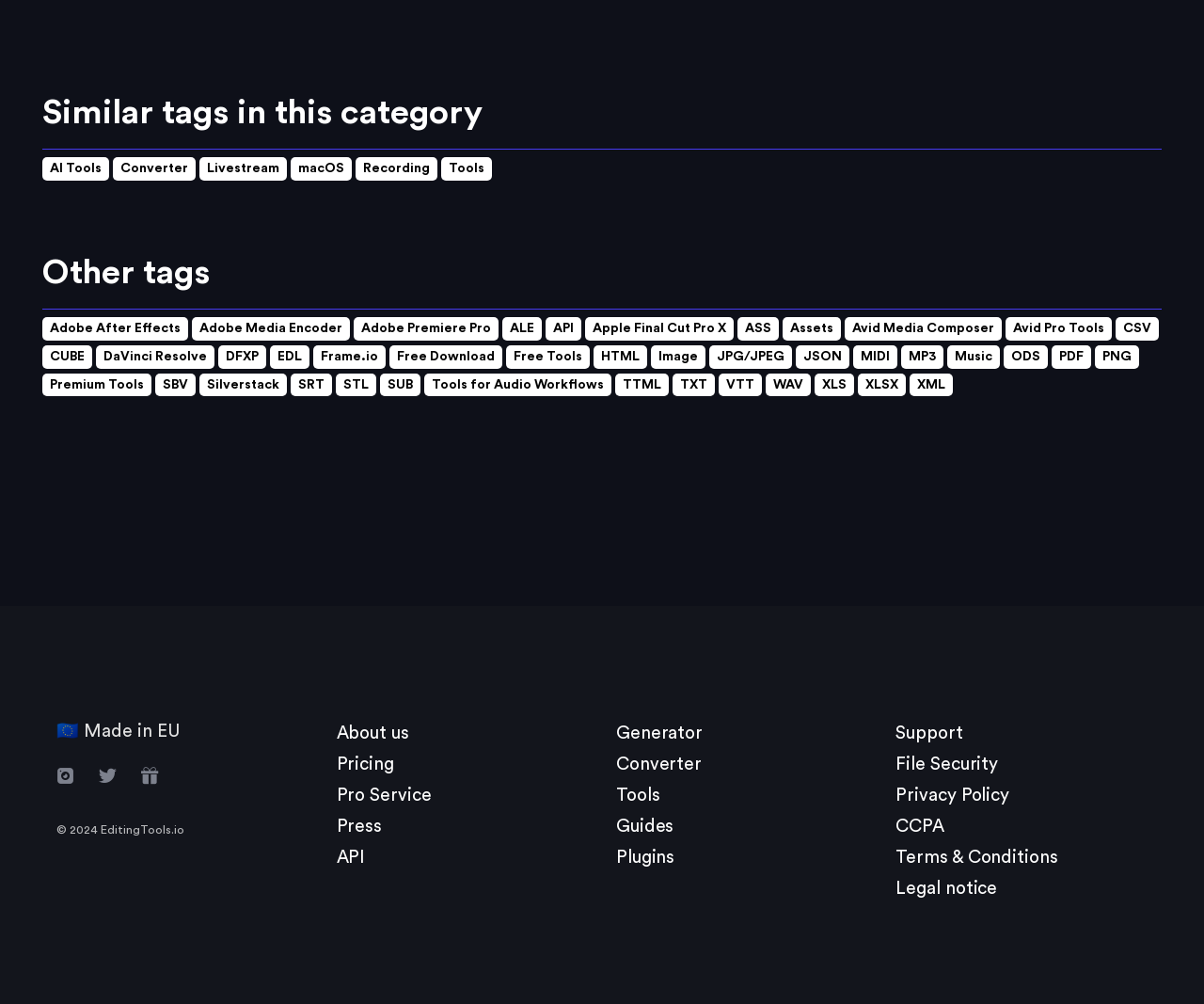How many sections are there in the footer of the webpage?
From the details in the image, provide a complete and detailed answer to the question.

The footer of the webpage has three sections: the first section has links to 'About us', 'Pricing', and so on; the second section has links to 'Generator', 'Converter', and so on; and the third section has links to 'Support', 'File Security', and so on.